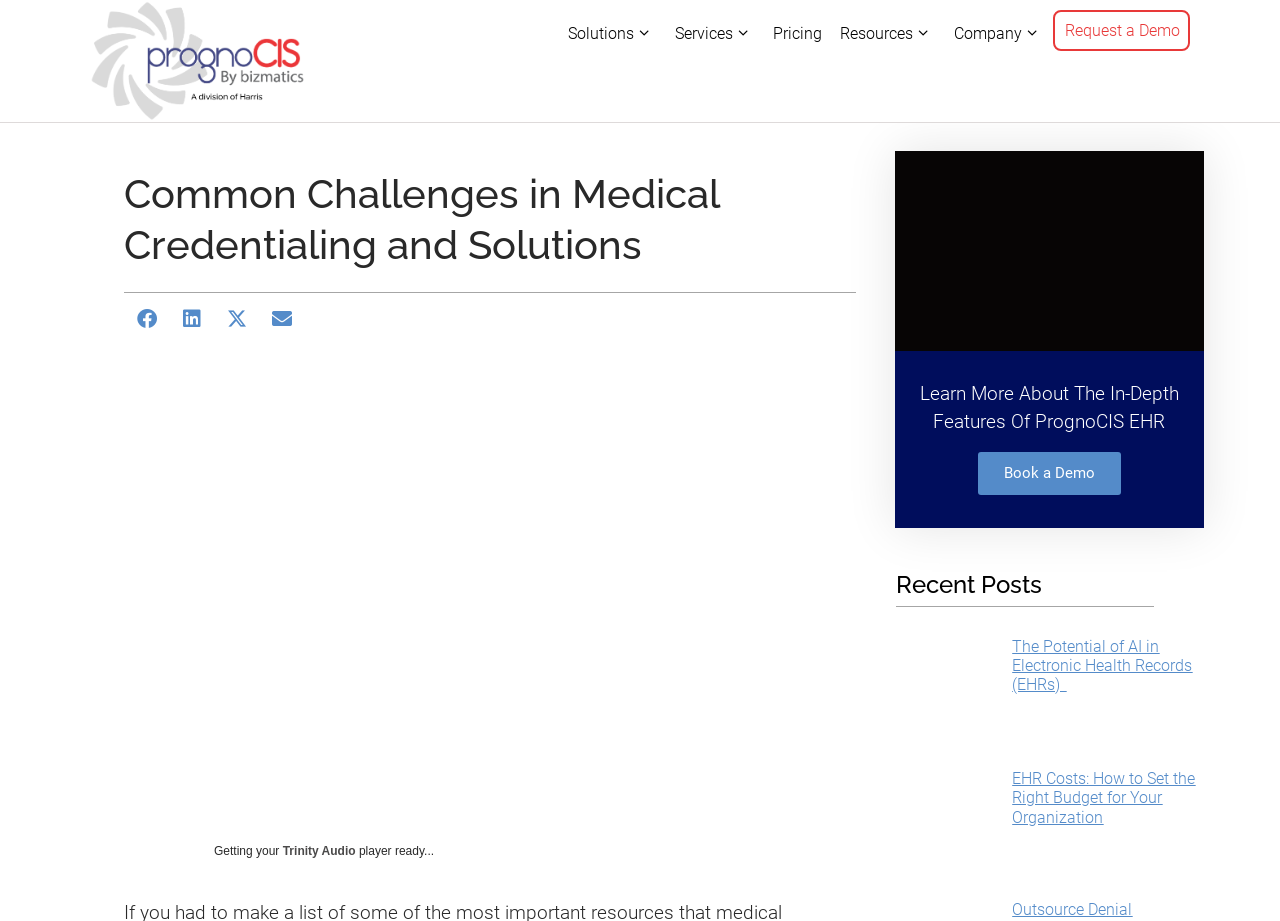Respond to the following question with a brief word or phrase:
What is the call-to-action on the demo page link?

Book a Demo